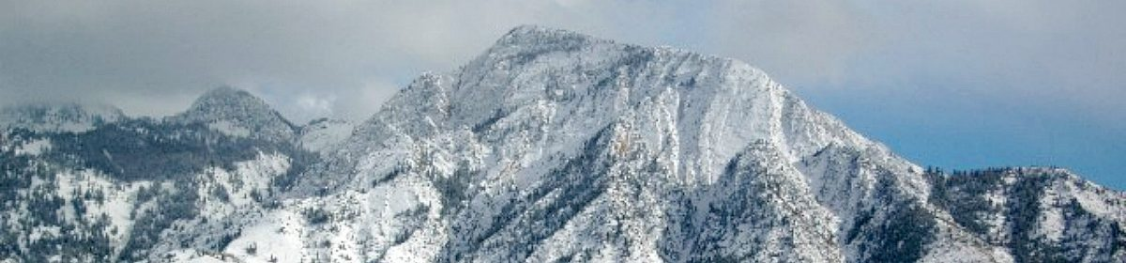What is the purpose of the landscape?
Please utilize the information in the image to give a detailed response to the question.

The caption states that the landscape serves as a 'serene backdrop that reflects the spiritual journey emphasized in the Doctrine & Covenants discussions', implying that the purpose of the landscape is to visually represent and enhance the message of spiritual awakening and seeking God's guidance.